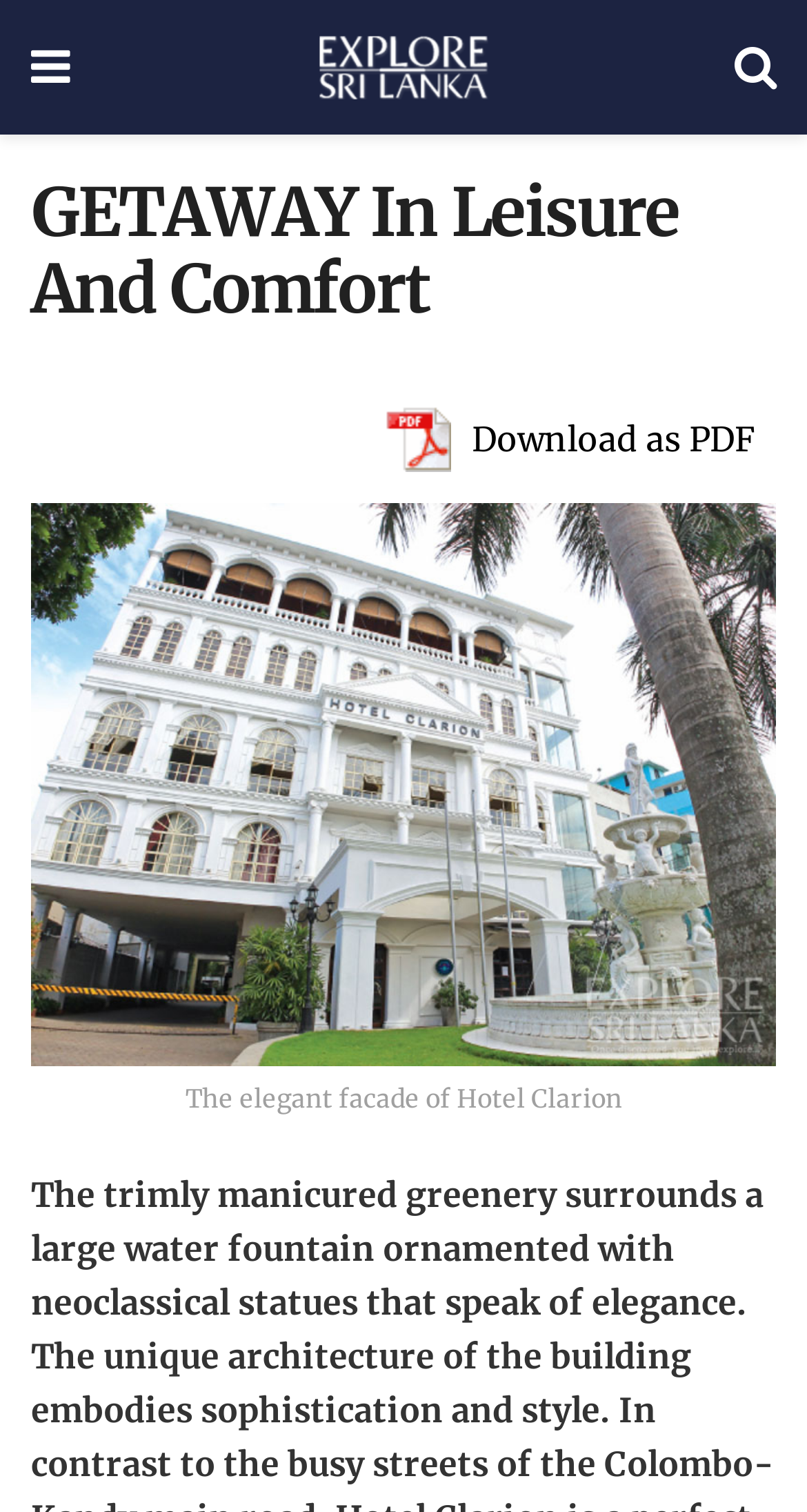Find the bounding box of the web element that fits this description: "Download as PDF".

[0.451, 0.262, 0.962, 0.32]